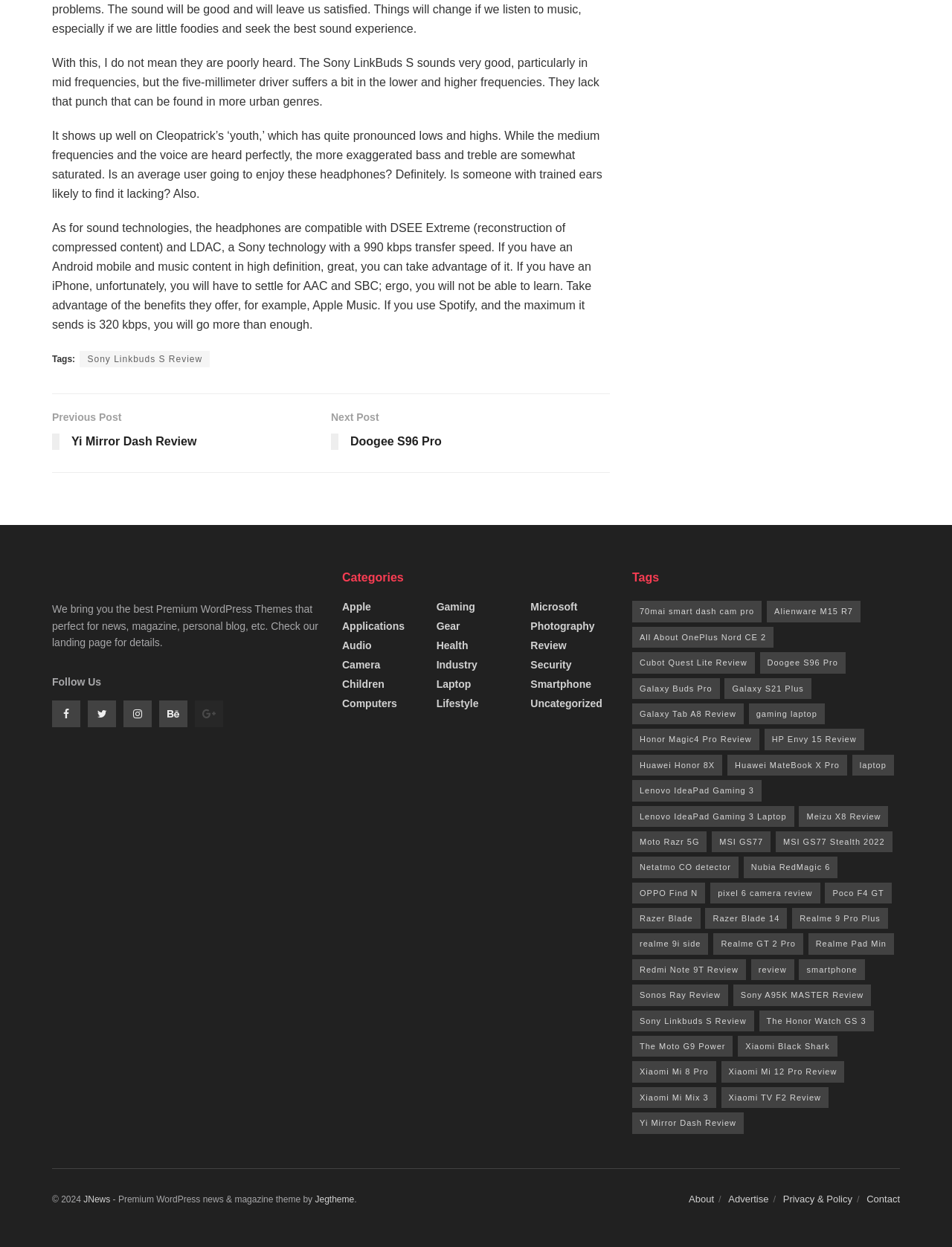Identify the bounding box of the UI element that matches this description: "Razer Blade".

[0.664, 0.728, 0.736, 0.745]